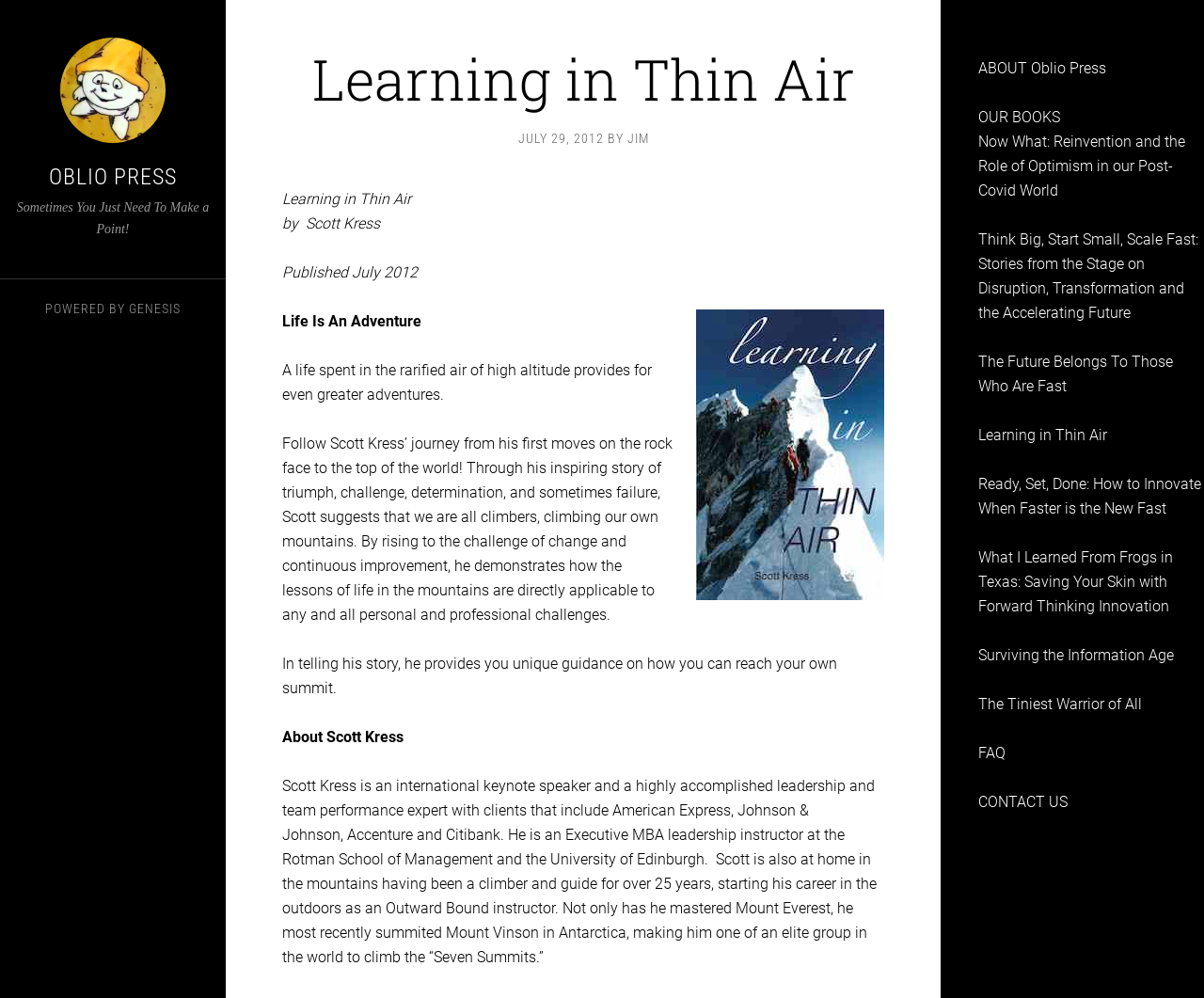Indicate the bounding box coordinates of the element that must be clicked to execute the instruction: "Read the book description of 'Learning in Thin Air'". The coordinates should be given as four float numbers between 0 and 1, i.e., [left, top, right, bottom].

[0.234, 0.435, 0.559, 0.625]